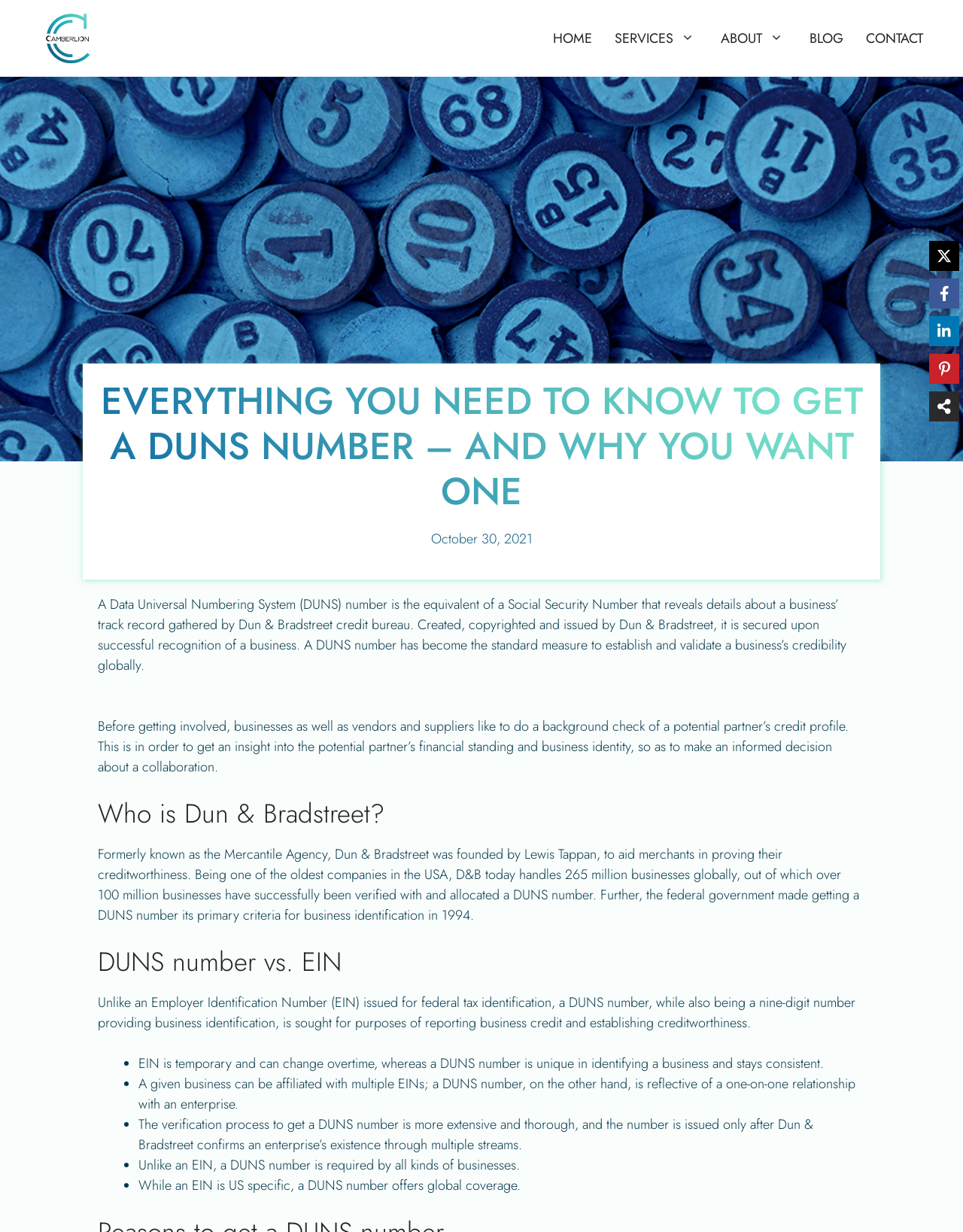How many businesses have been verified with a DUNS number?
From the screenshot, supply a one-word or short-phrase answer.

Over 100 million